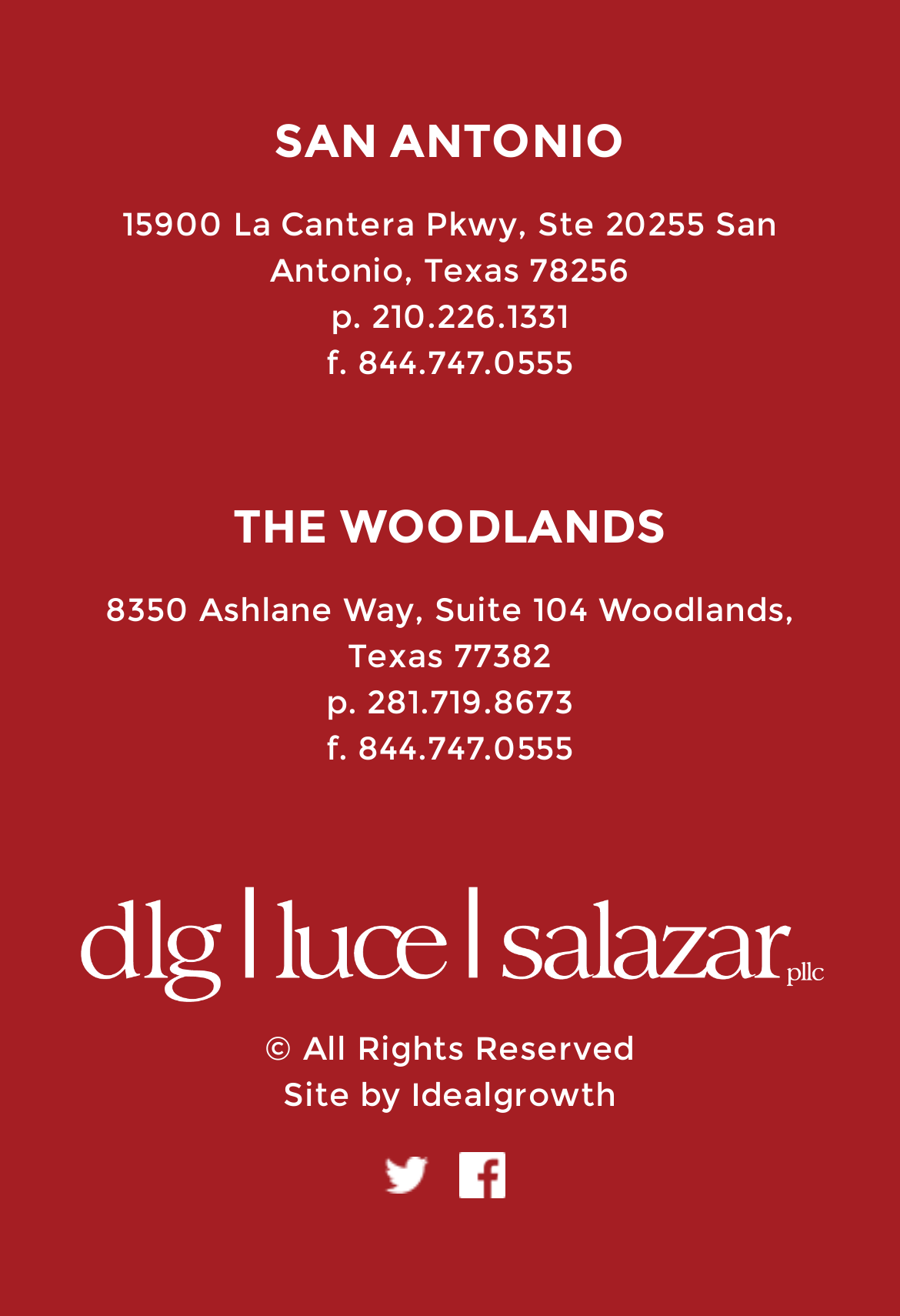What is the address of the San Antonio location?
Provide a short answer using one word or a brief phrase based on the image.

15900 La Cantera Pkwy, Ste 20255 San Antonio, Texas 78256